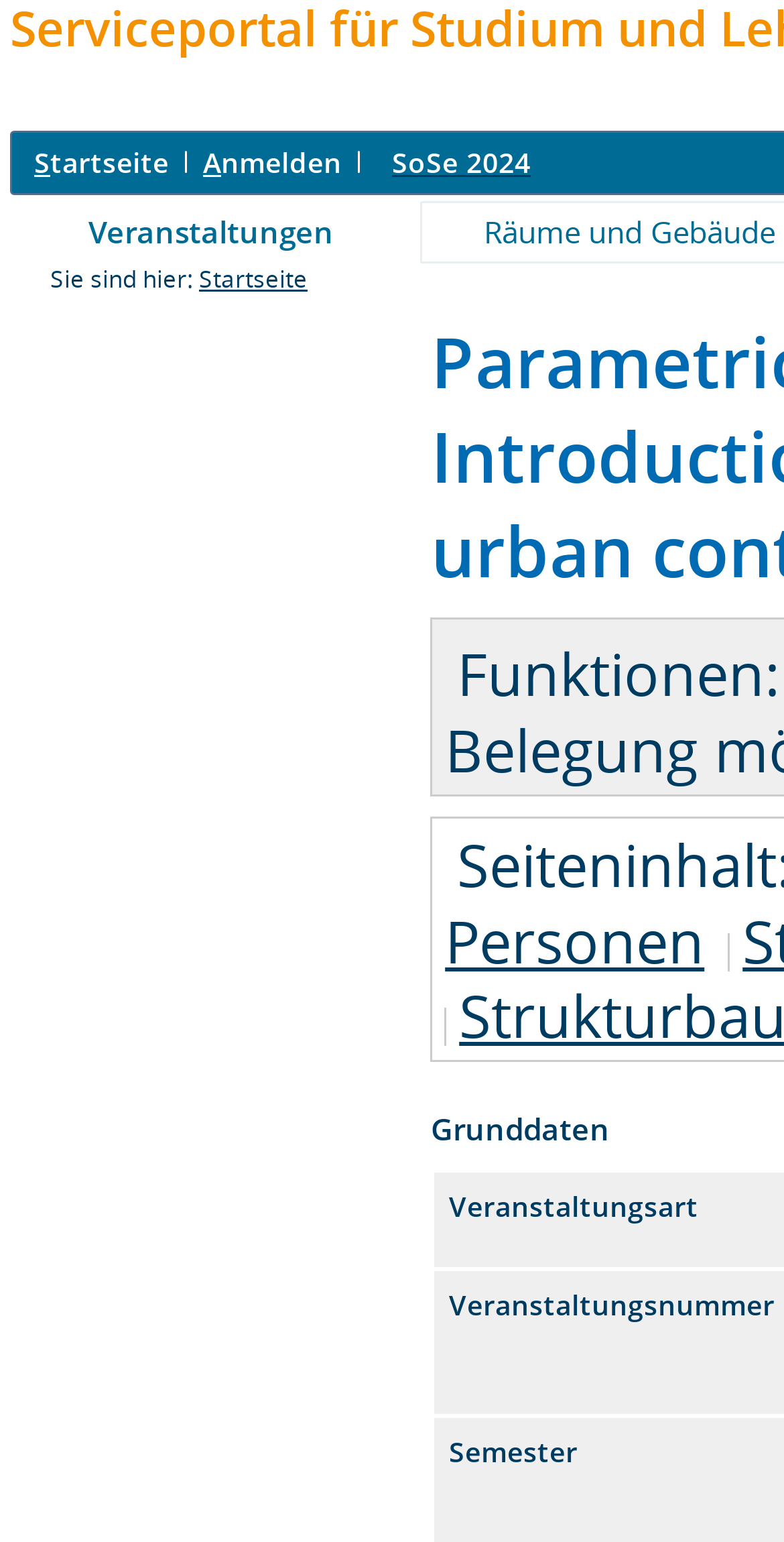Please give a short response to the question using one word or a phrase:
What is the first link on the top navigation bar?

Startseite